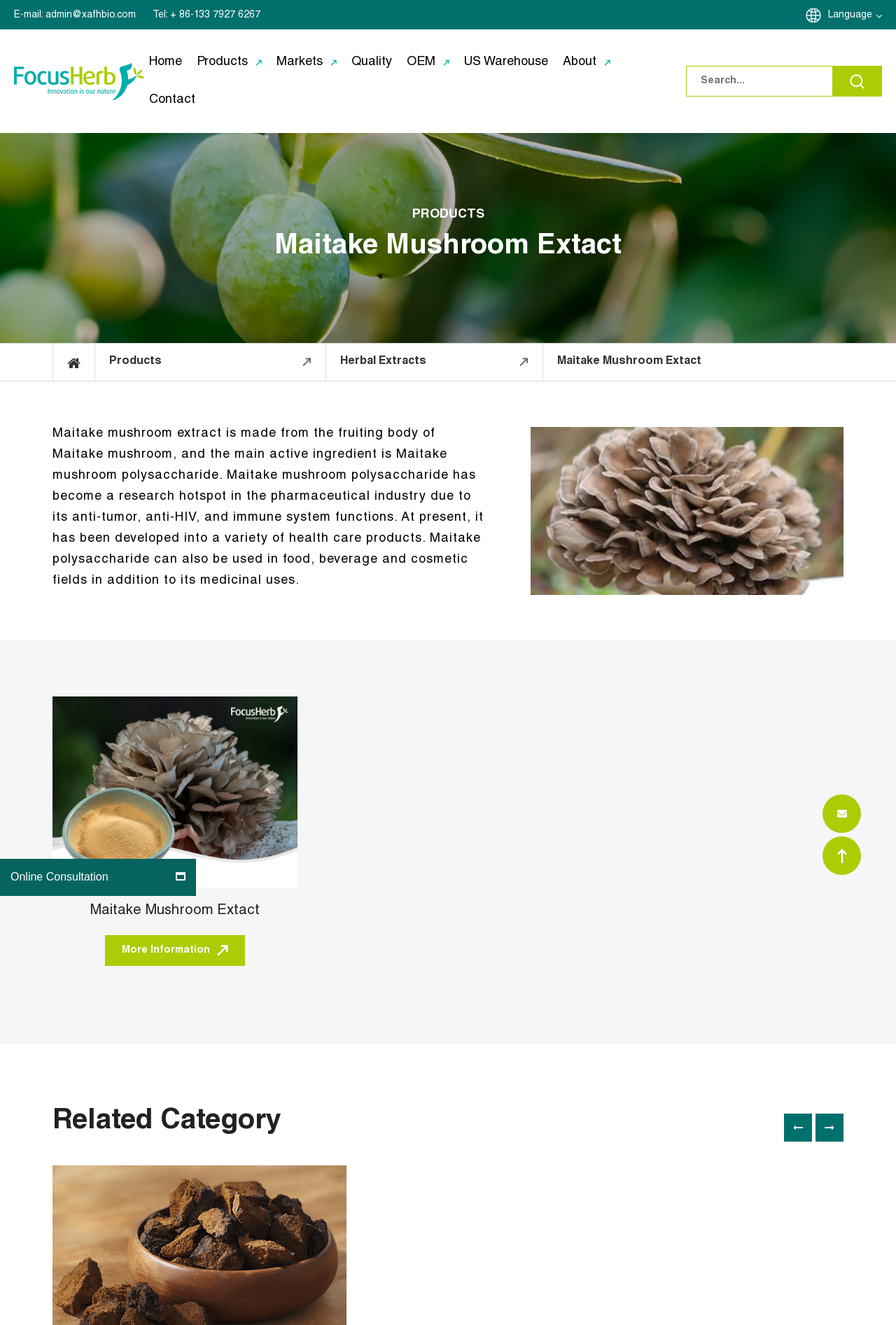Identify the bounding box coordinates for the UI element described as follows: parent_node: Maitake Mushroom Extact. Use the format (top-left x, top-left y, bottom-right x, bottom-right y) and ensure all values are floating point numbers between 0 and 1.

[0.059, 0.526, 0.332, 0.67]